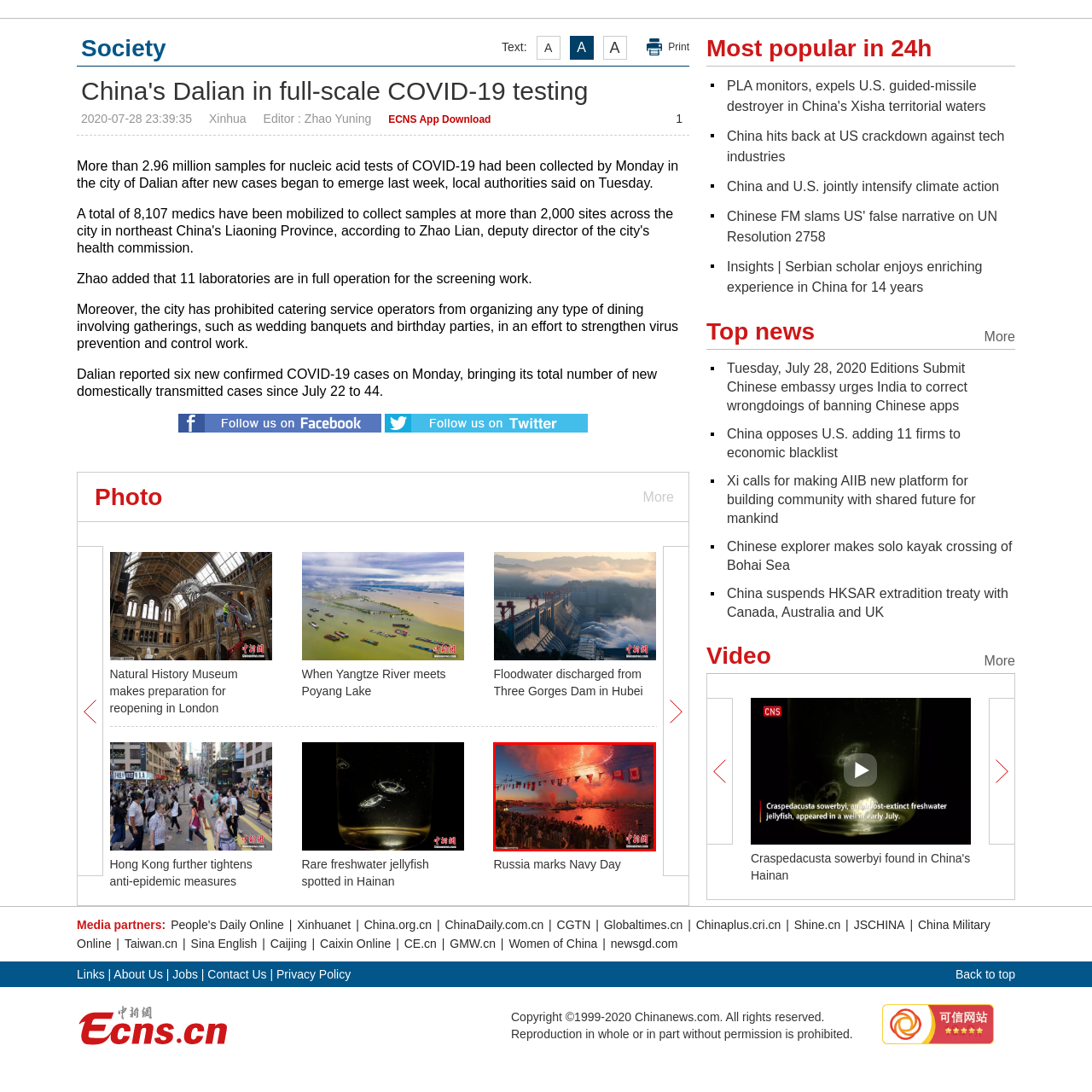What is the purpose of the colorful flags? Please look at the image within the red bounding box and provide a one-word or short-phrase answer based on what you see.

Adding to festive ambiance